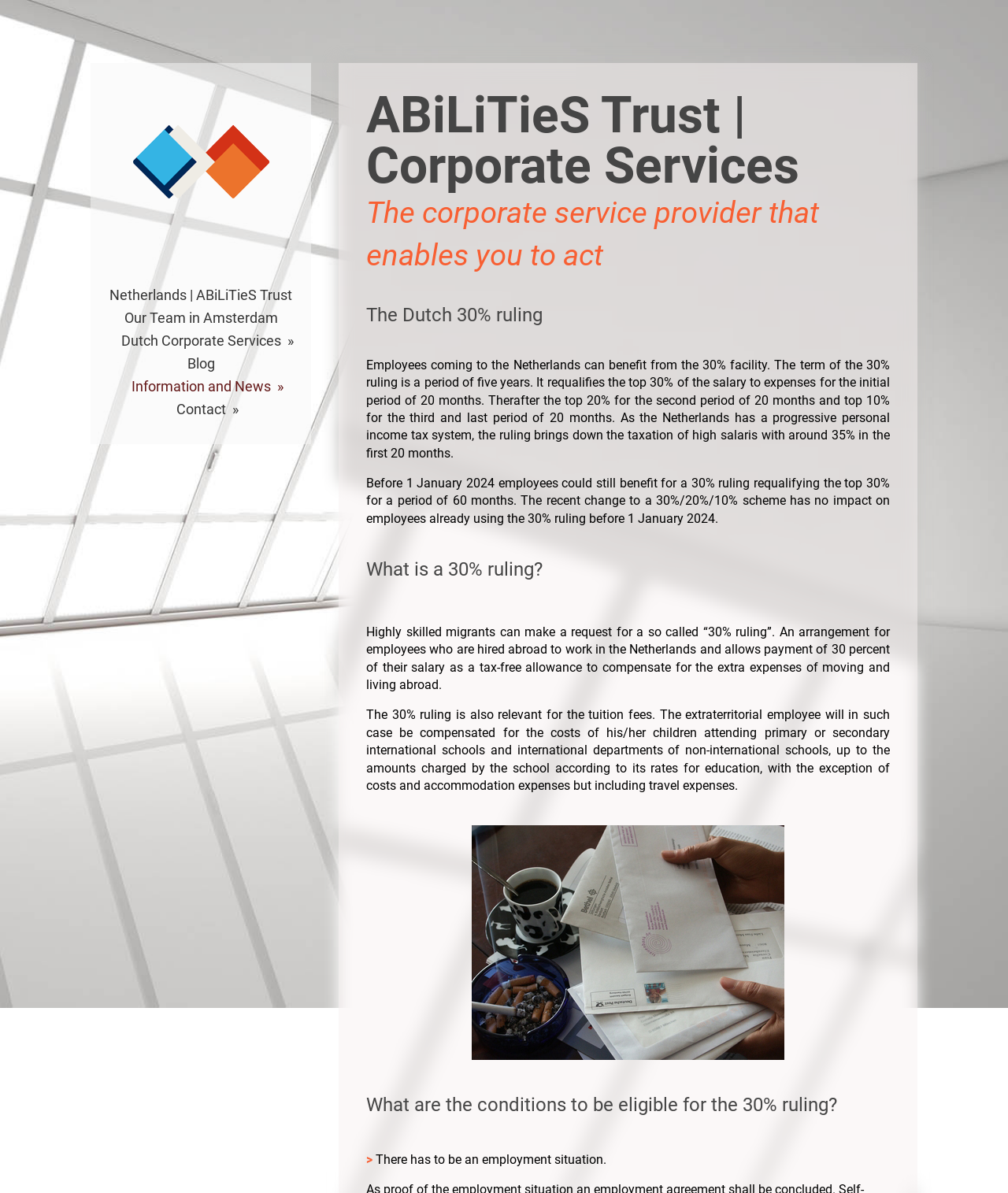Reply to the question with a single word or phrase:
What is the relevance of the 30% ruling to tuition fees?

Compensate for international school costs